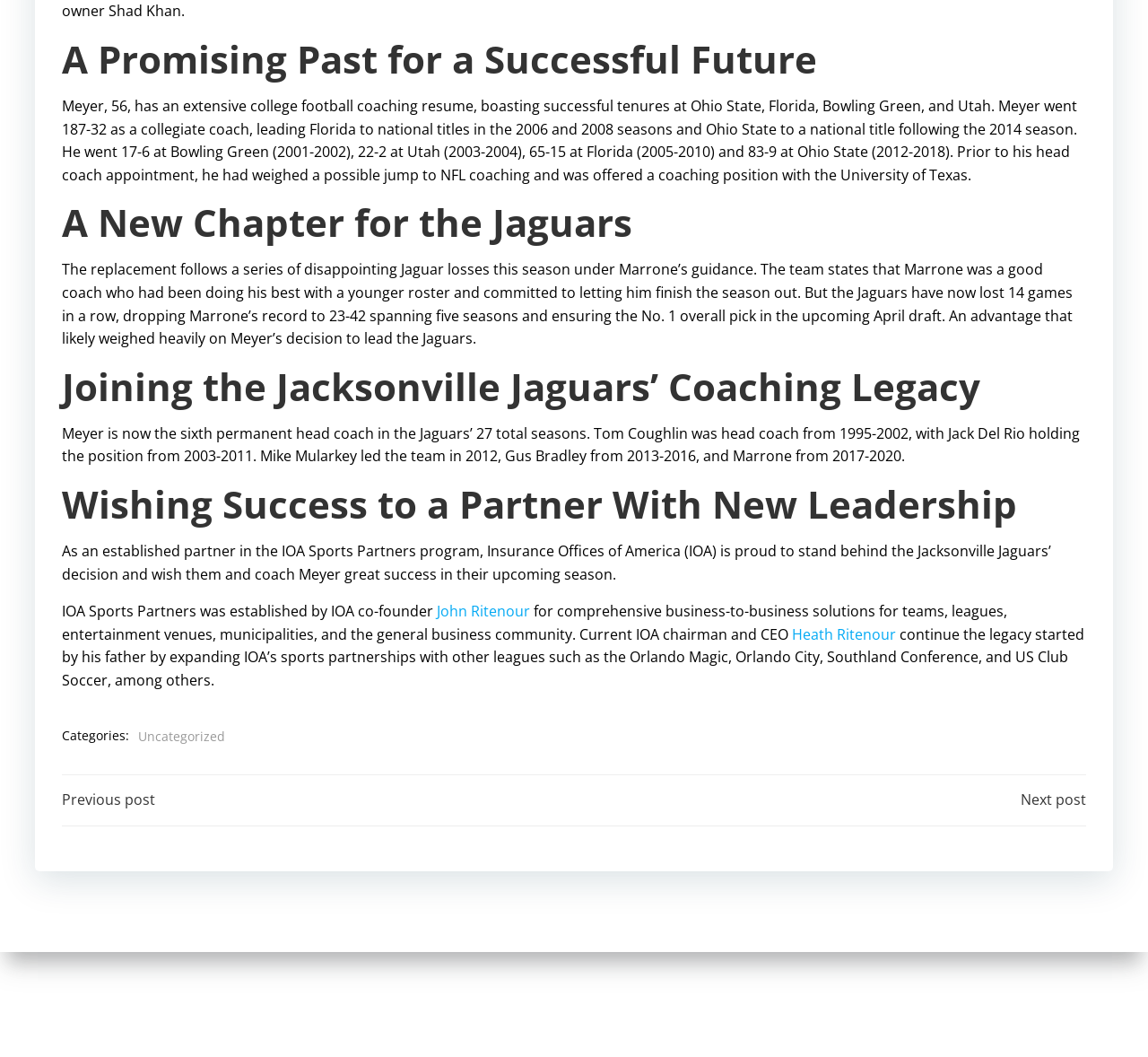Please locate the UI element described by "Uncategorized" and provide its bounding box coordinates.

[0.12, 0.687, 0.196, 0.706]